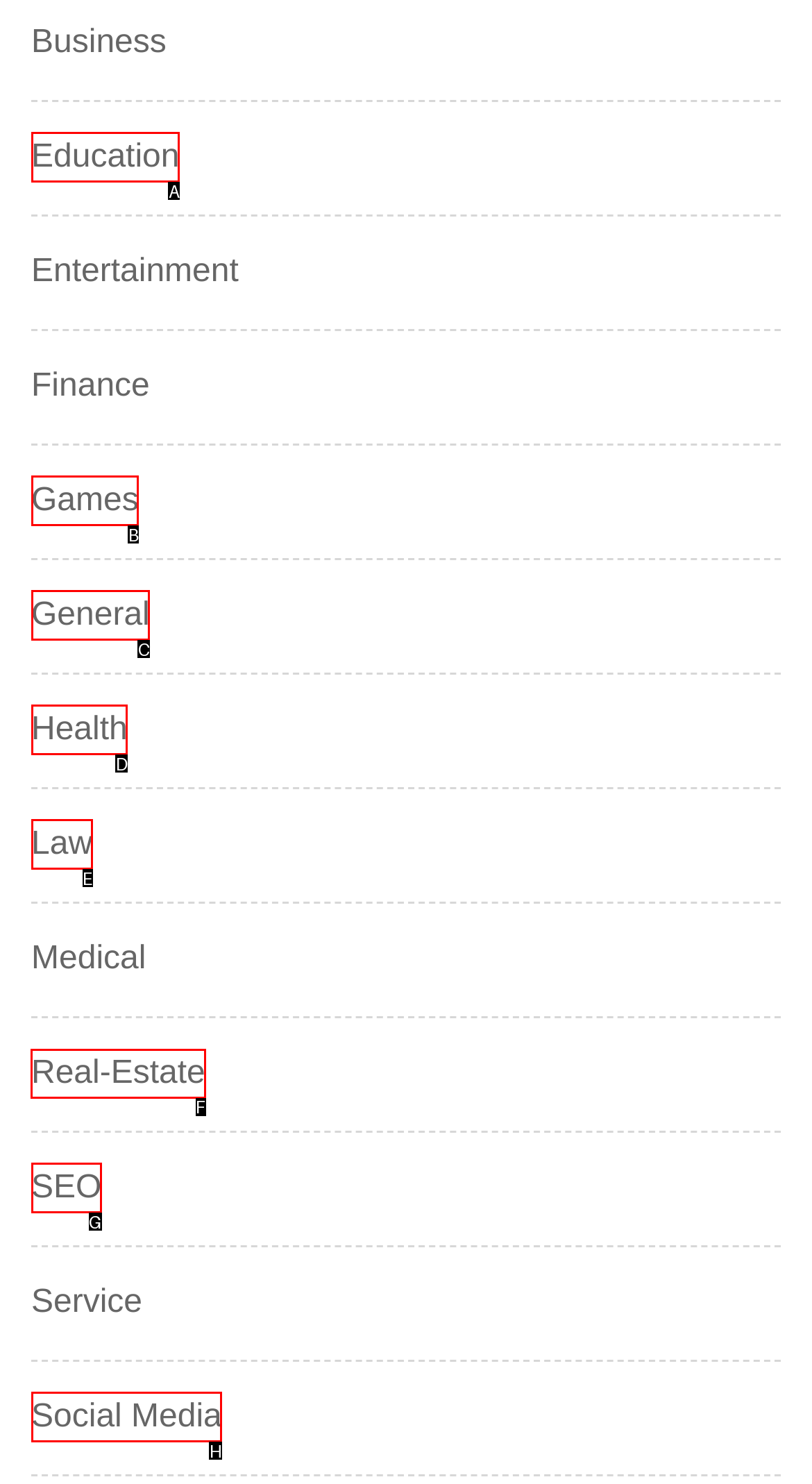Find the HTML element to click in order to complete this task: View Real-Estate
Answer with the letter of the correct option.

F